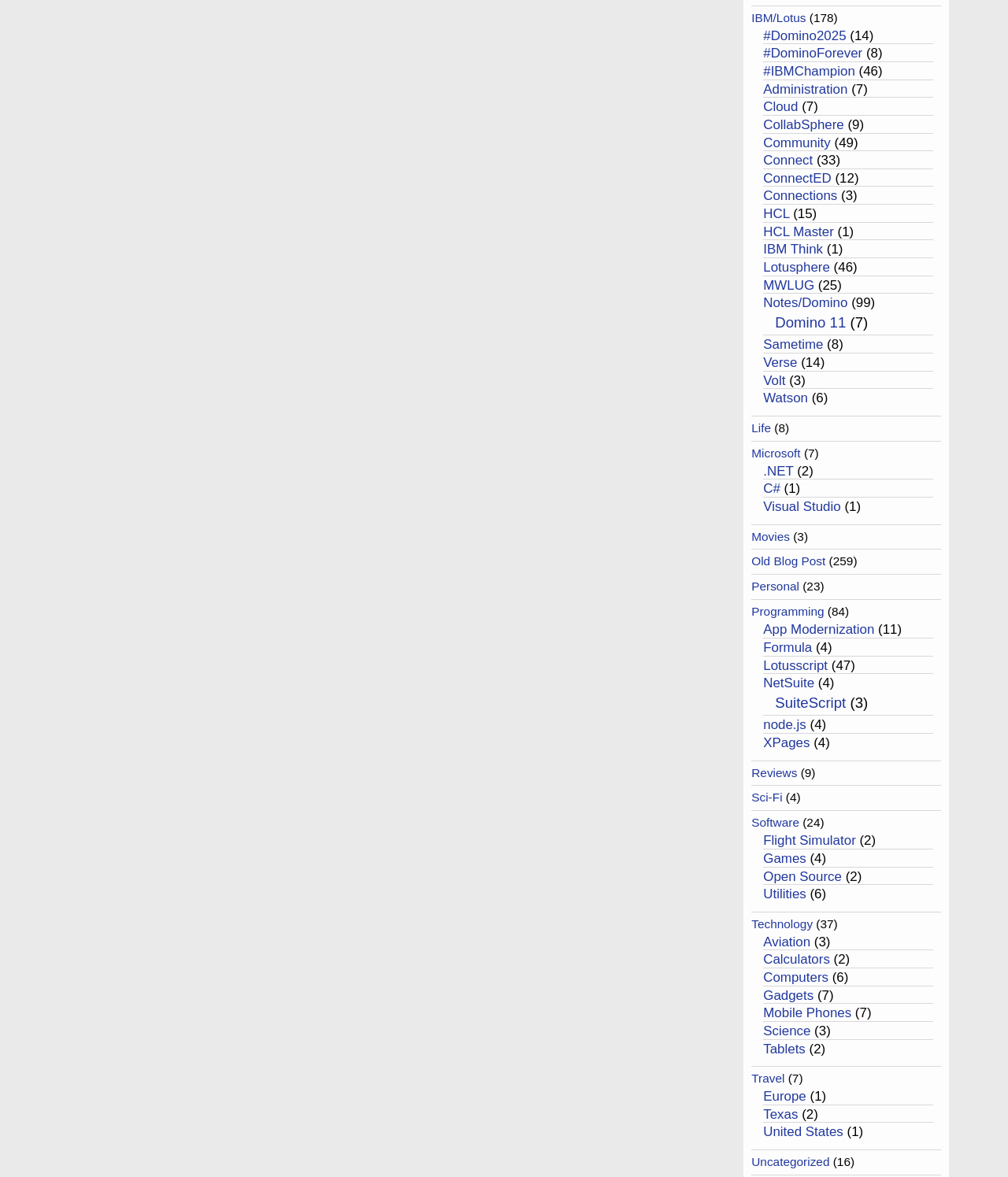Highlight the bounding box of the UI element that corresponds to this description: "Domino 11".

[0.769, 0.267, 0.839, 0.281]